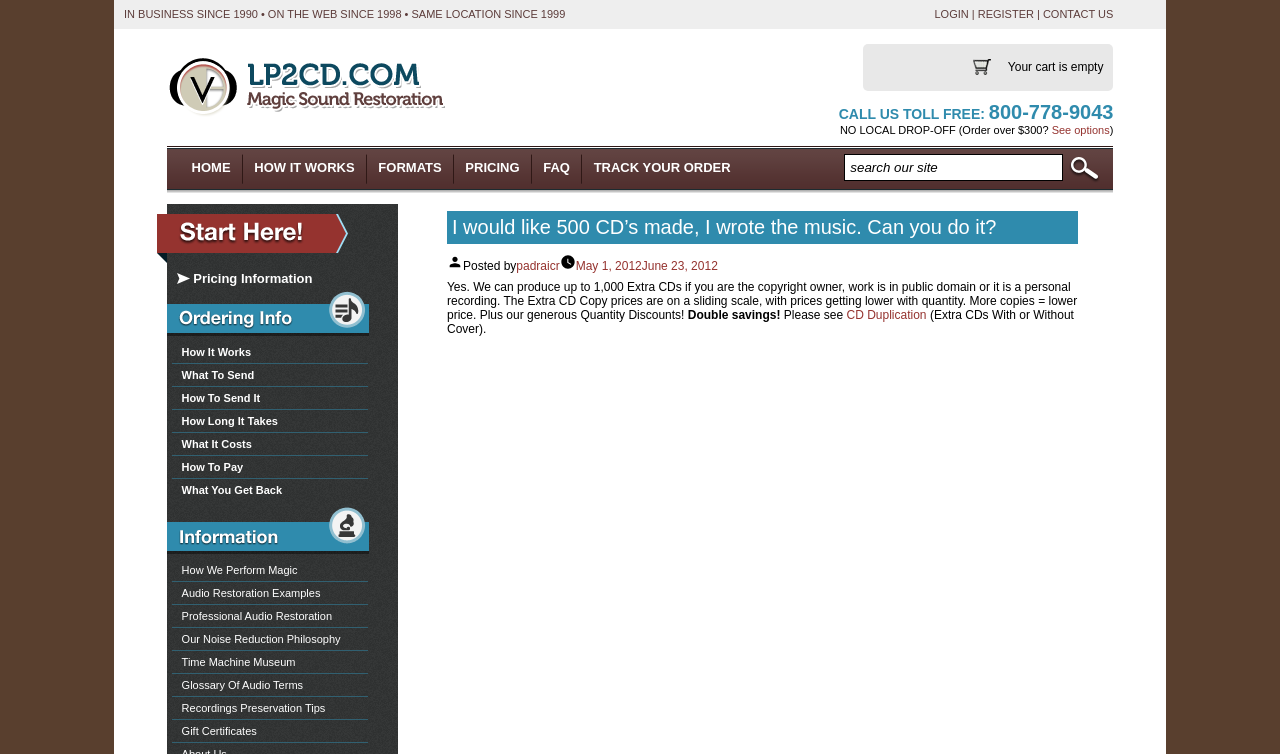Please give a short response to the question using one word or a phrase:
How many links are there in the main navigation menu?

7